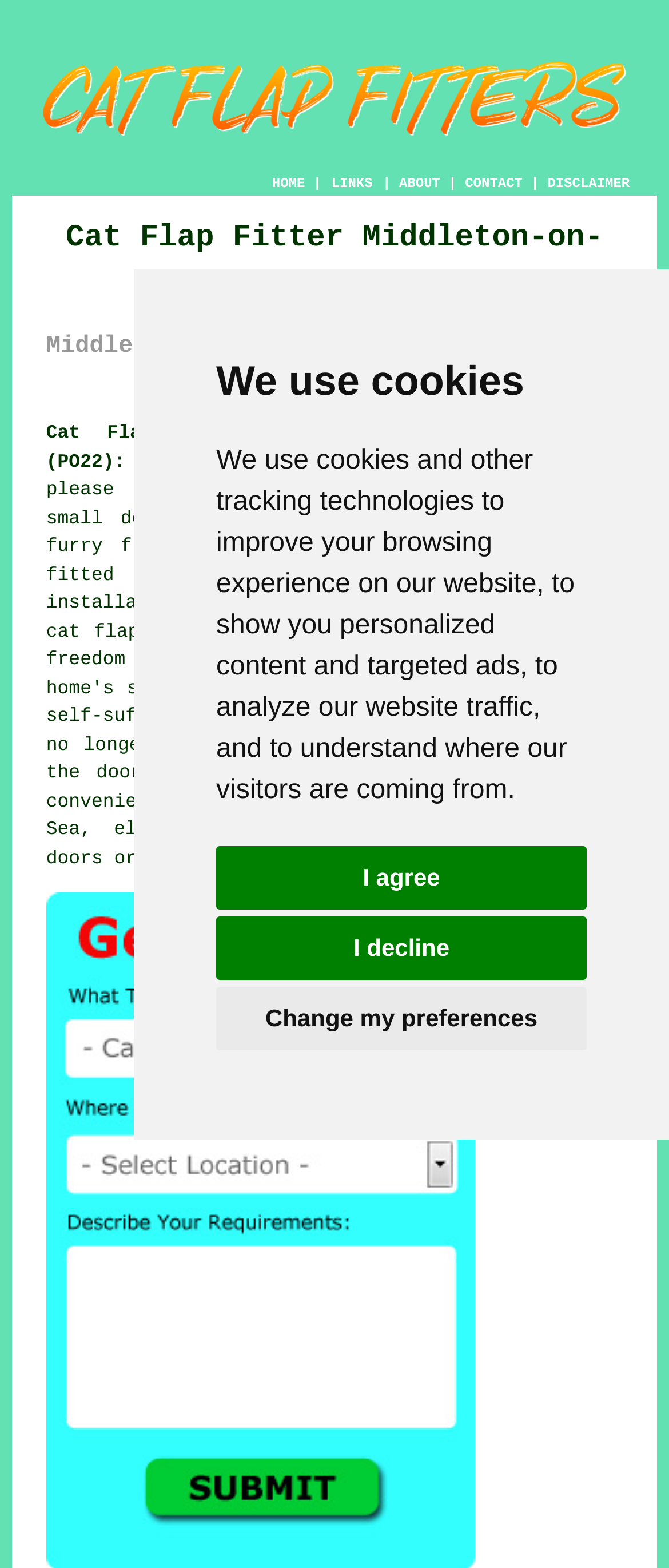Find the bounding box coordinates of the clickable region needed to perform the following instruction: "click the cat flaps link". The coordinates should be provided as four float numbers between 0 and 1, i.e., [left, top, right, bottom].

[0.683, 0.307, 0.849, 0.32]